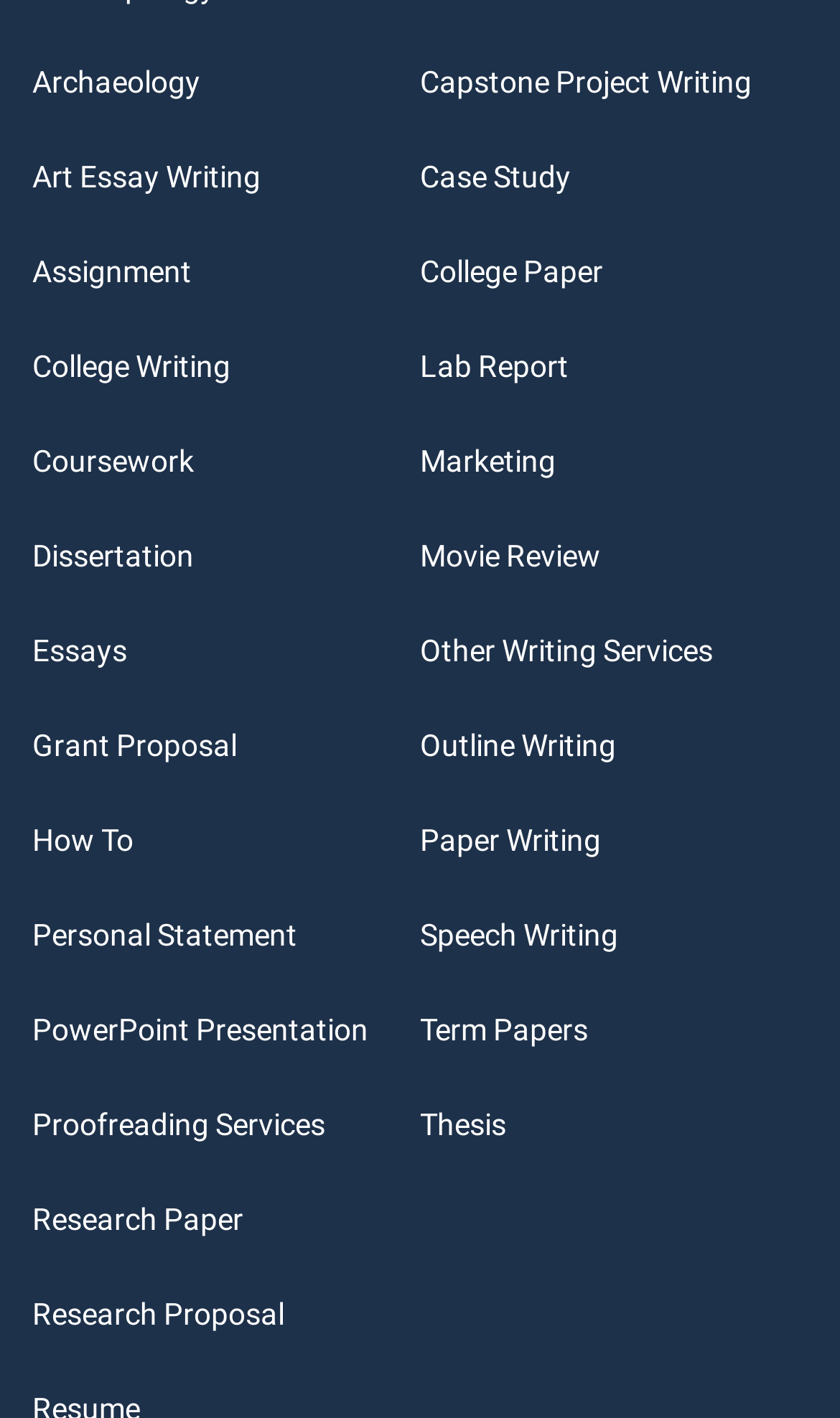How many links are there on the left side of the webpage?
Refer to the image and provide a thorough answer to the question.

By analyzing the bounding box coordinates, I can see that the links 'Archaeology', 'Art Essay Writing', 'Assignment', 'College Writing', 'Coursework', 'Dissertation', 'Essays', 'Grant Proposal', and 'How To' are located on the left side of the webpage, which makes a total of 9 links.